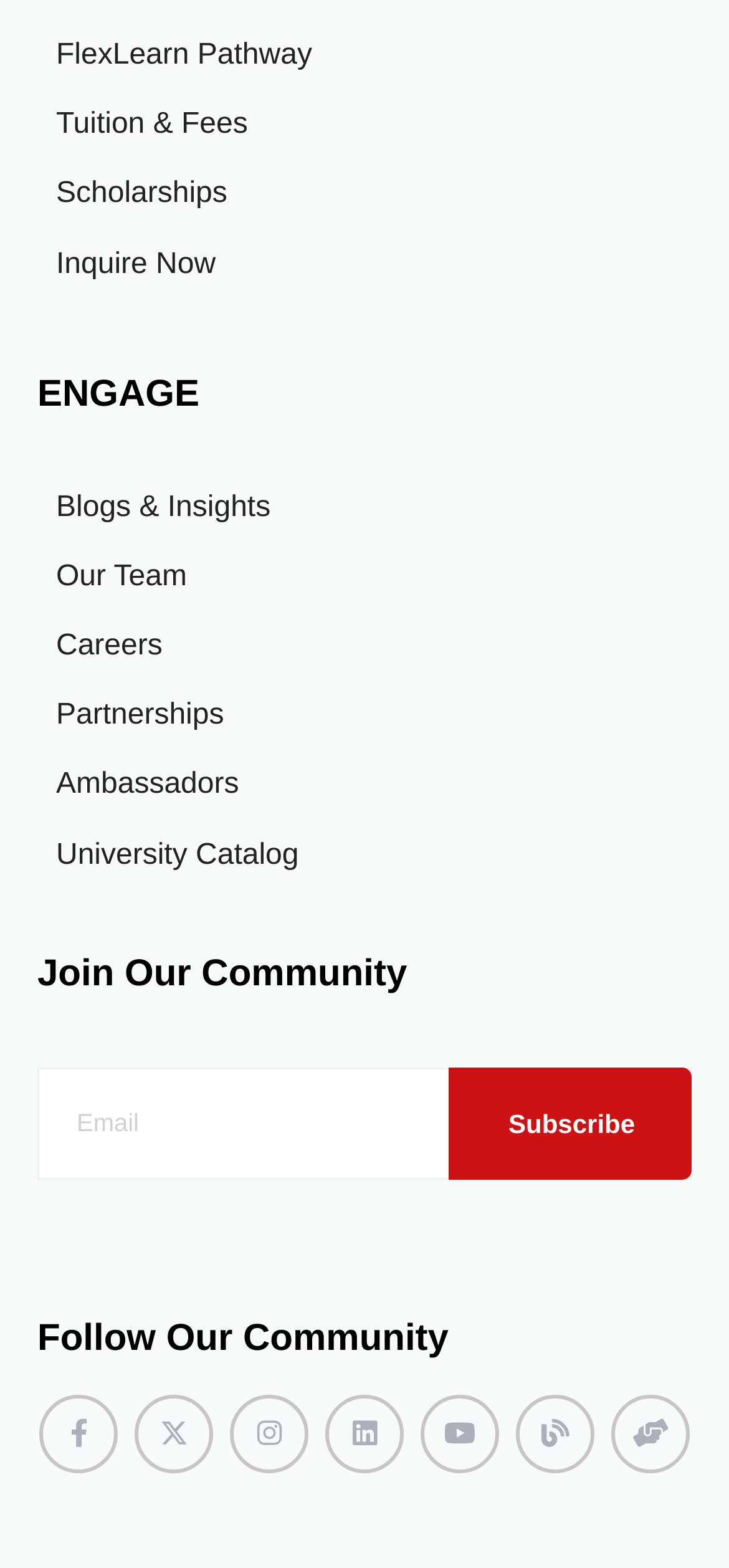Please identify the bounding box coordinates of the area that needs to be clicked to fulfill the following instruction: "Check out Blogs & Insights."

[0.077, 0.295, 0.371, 0.34]